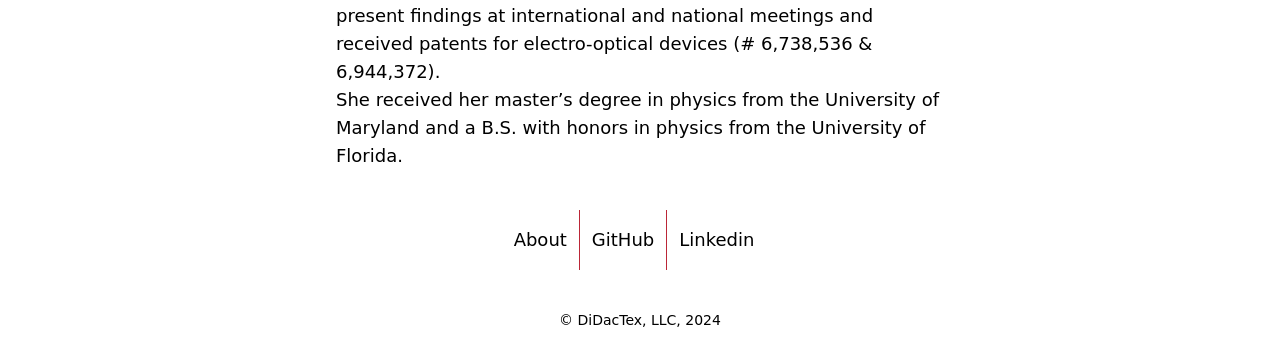What is the field of study mentioned in the StaticText?
Please elaborate on the answer to the question with detailed information.

The answer can be found in the StaticText element with the text 'She received her master’s degree in physics from the University of Maryland and a B.S. with honors in physics from the University of Florida.'. The text explicitly mentions the field of study as physics.